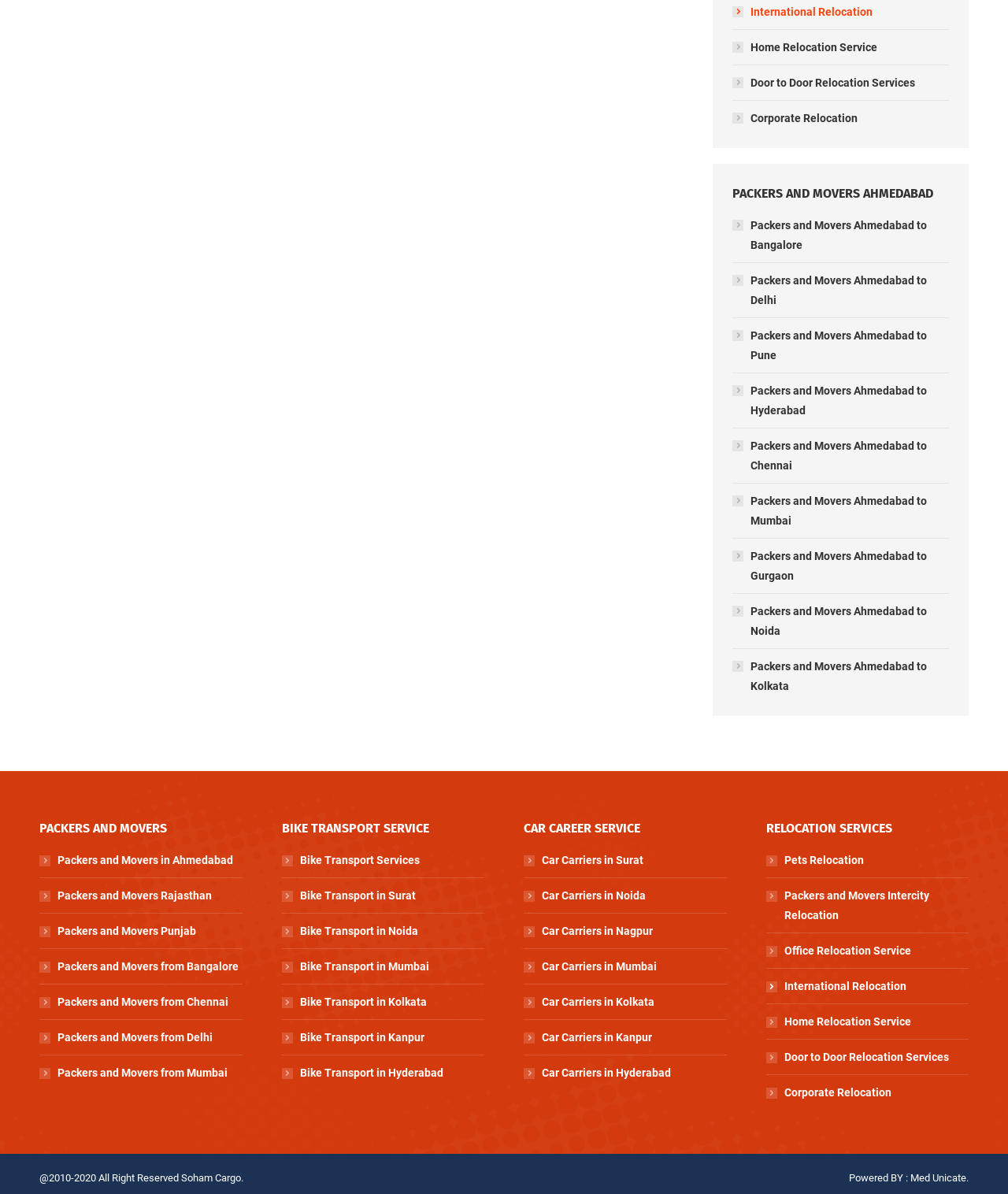Provide a one-word or short-phrase response to the question:
What is the name of the company?

Soham Cargo